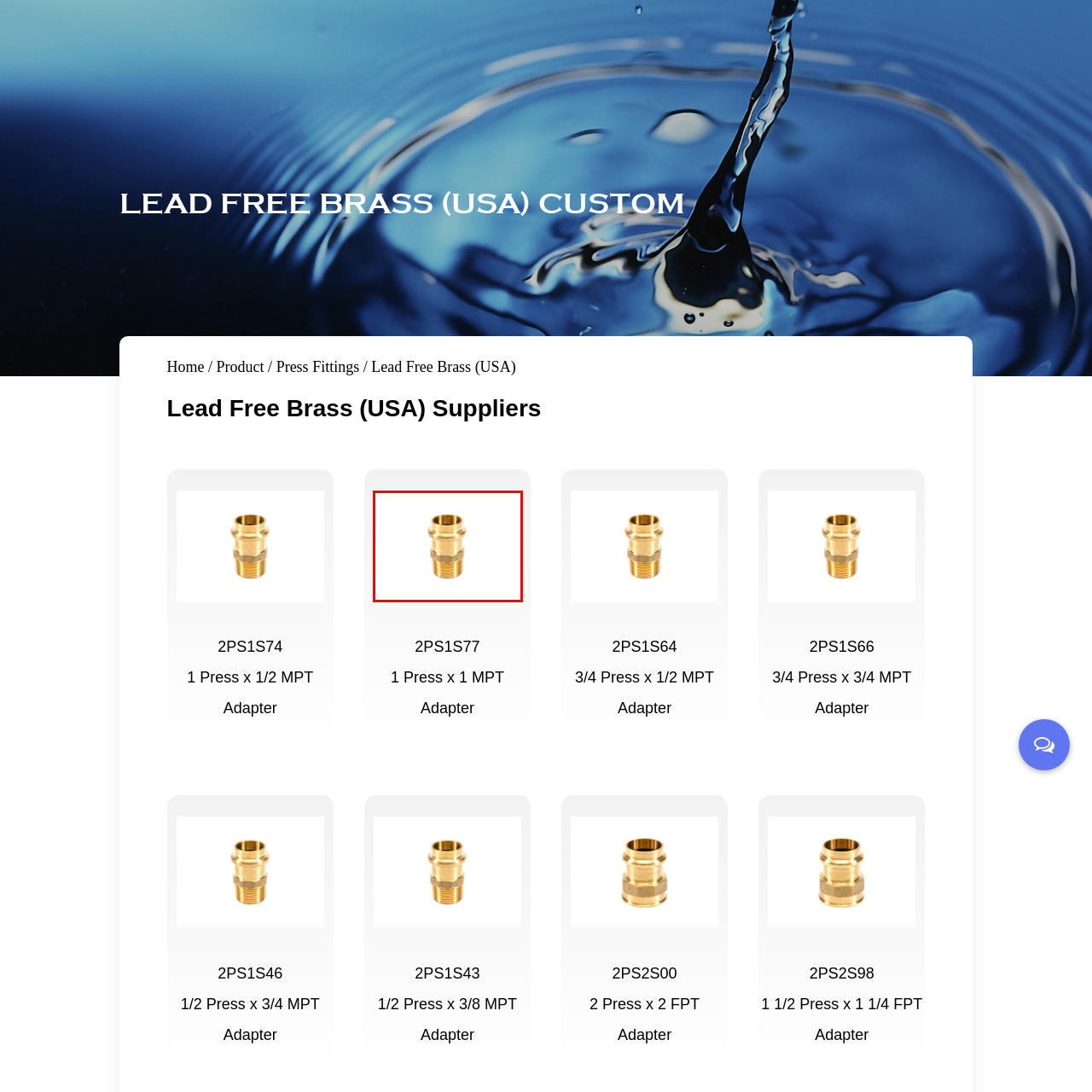Look at the area highlighted in the red box, Is the fitting suitable for potable water systems? Please provide an answer in a single word or phrase.

Yes